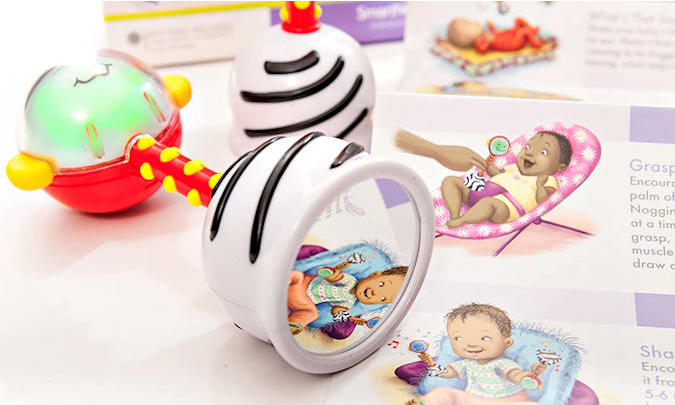What is the function of the circular toy?
Answer the question with a single word or phrase derived from the image.

Provides sensory stimulation